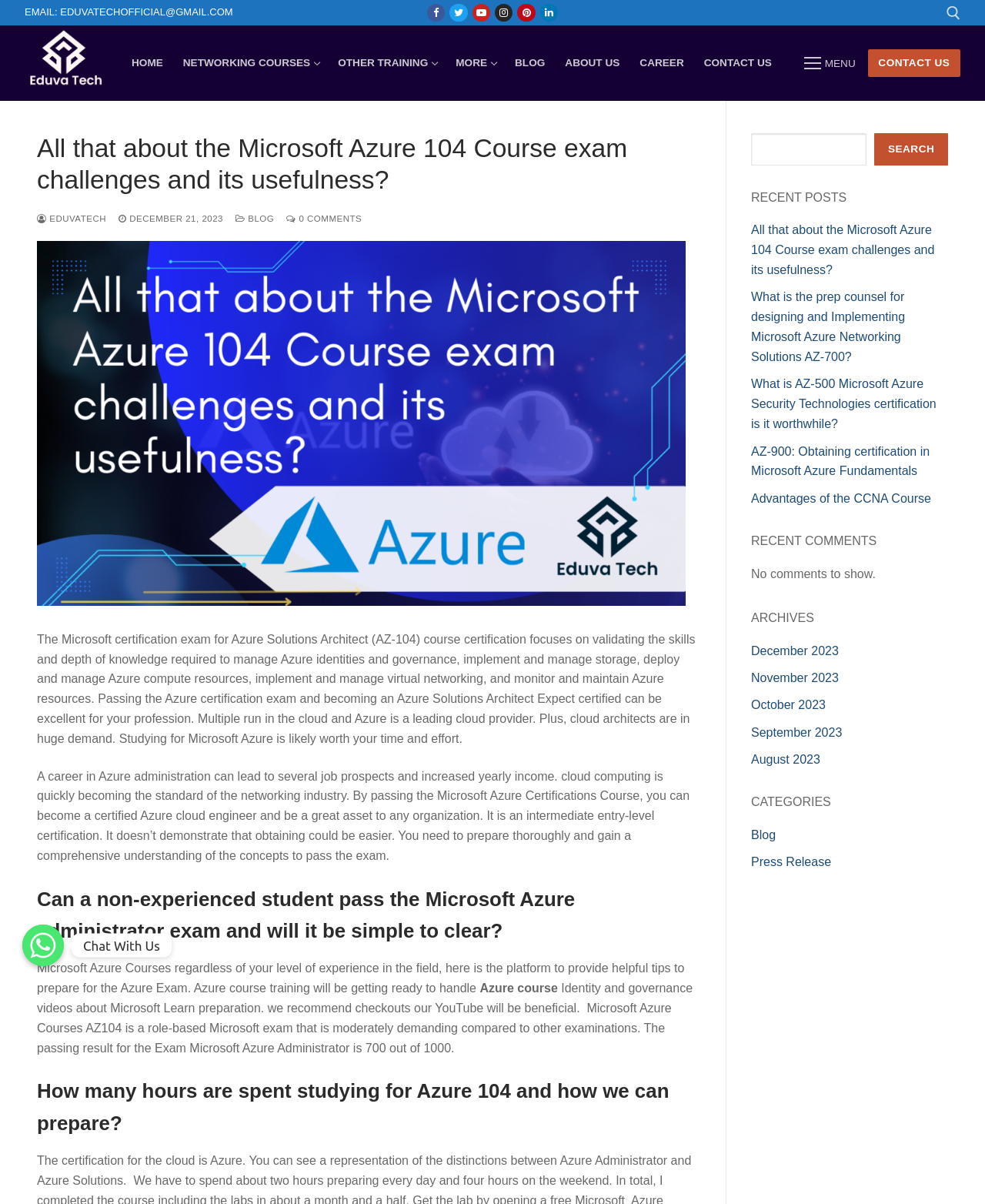What is the search box located at?
Please give a detailed and elaborate answer to the question based on the image.

I examined the search box element and its bounding box coordinates, and found that it is located at the top right corner of the webpage.